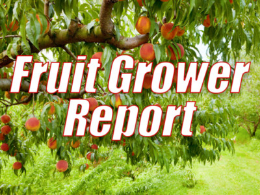What is the atmosphere created by the image?
Based on the image, respond with a single word or phrase.

Inviting and fresh